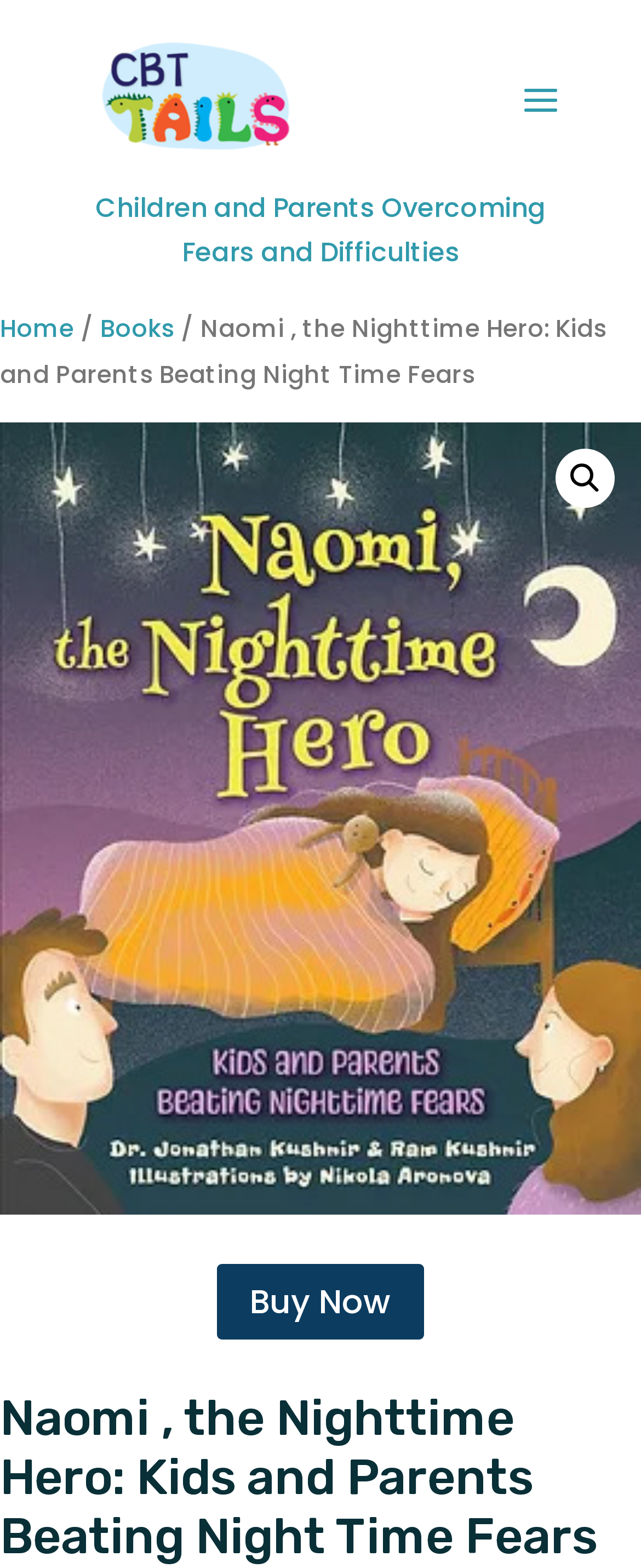Please study the image and answer the question comprehensively:
What is the purpose of the 'Buy Now' button?

The 'Buy Now' button is located below the image, and considering the context of the webpage, which is about a book called 'Naomi, the Nighttime Hero', it is likely that the button is intended for users to purchase the book.